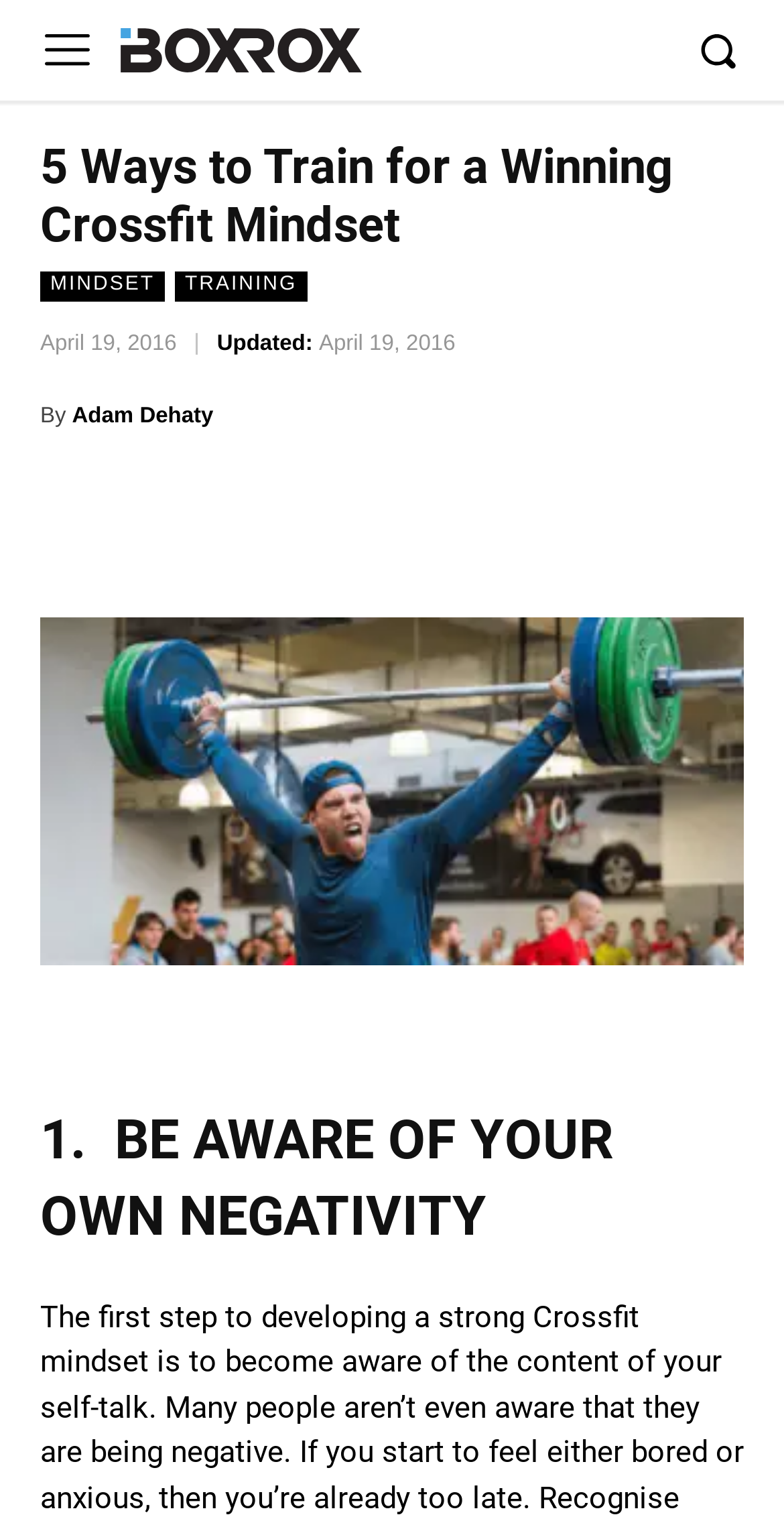Indicate the bounding box coordinates of the element that must be clicked to execute the instruction: "Read the article about Crossfit Mindset". The coordinates should be given as four float numbers between 0 and 1, i.e., [left, top, right, bottom].

[0.051, 0.091, 0.949, 0.167]